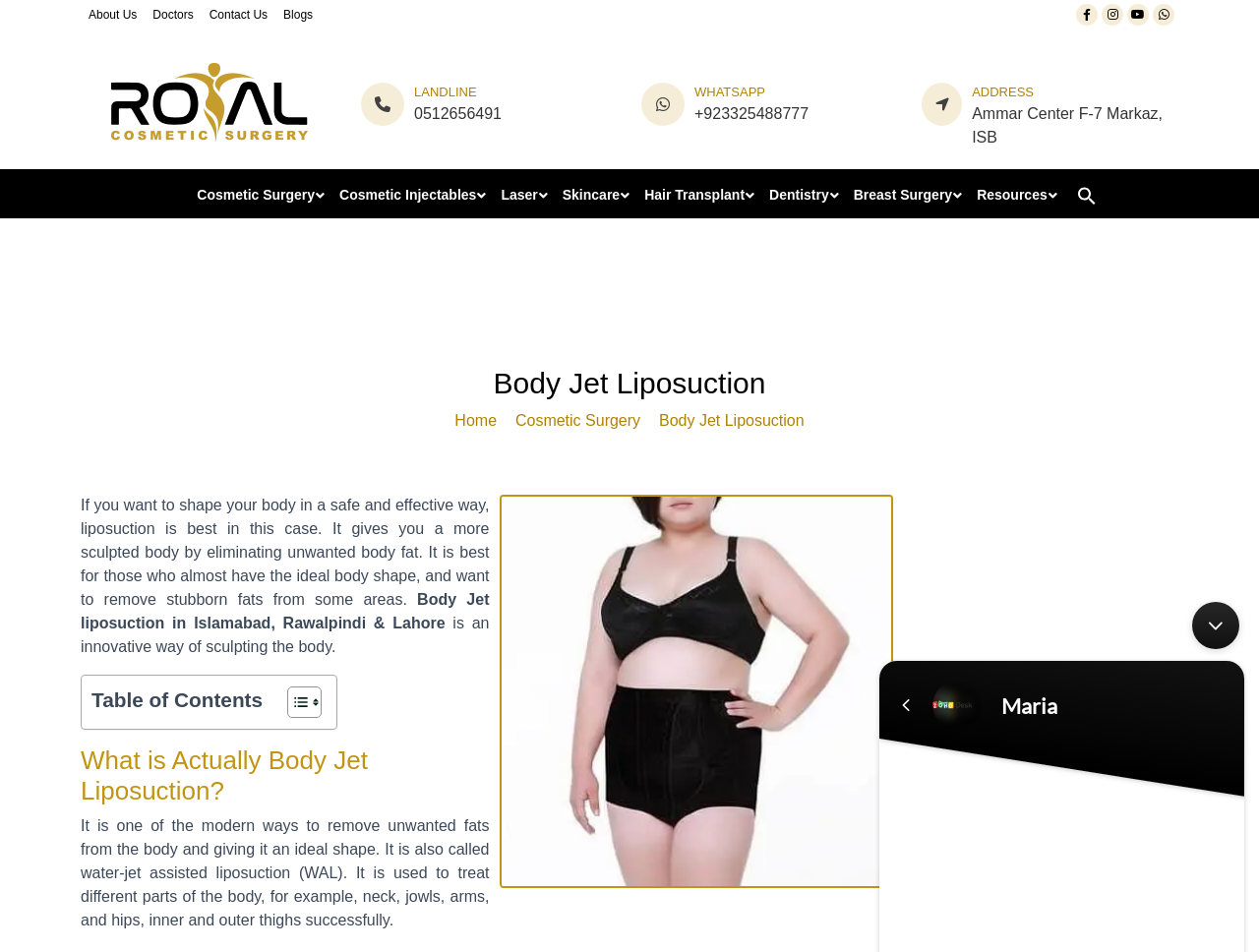From the webpage screenshot, identify the region described by Skincare. Provide the bounding box coordinates as (top-left x, top-left y, bottom-right x, bottom-right y), with each value being a floating point number between 0 and 1.

[0.443, 0.18, 0.508, 0.229]